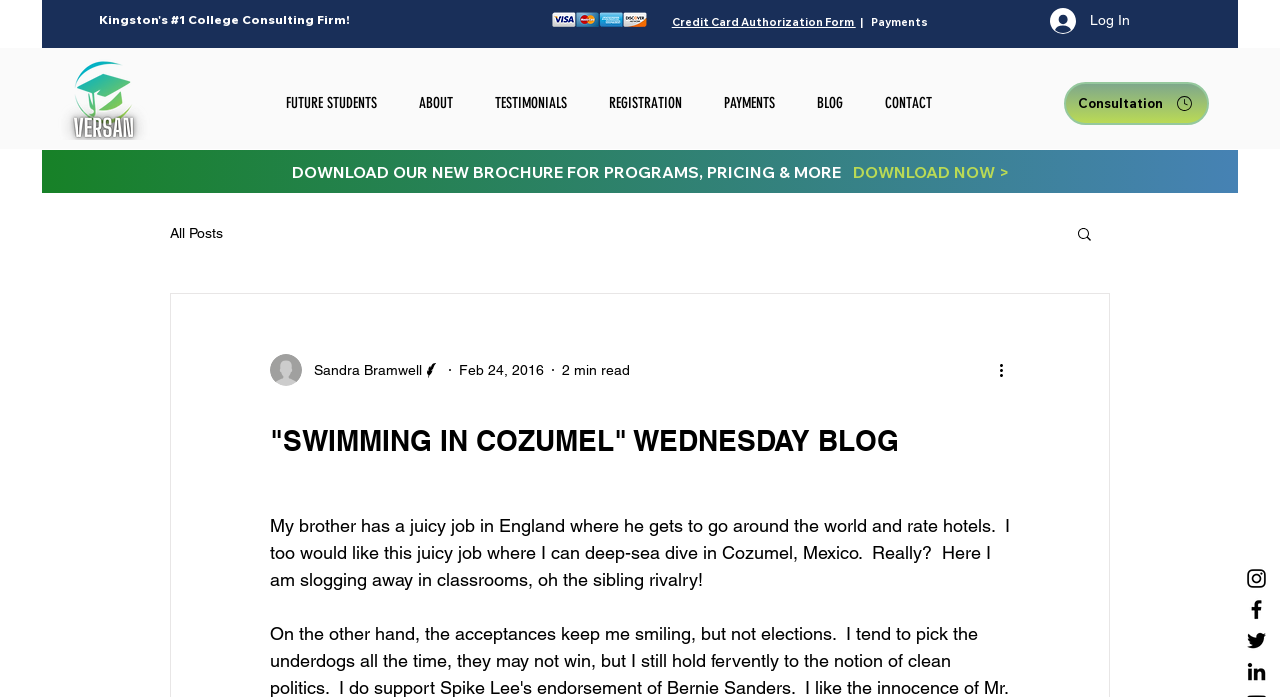What is the name of the college consulting firm?
Using the image as a reference, answer the question in detail.

I found the answer by looking at the heading element with the text 'Kingston's #1 College Consulting Firm!' which is located at the top of the webpage.